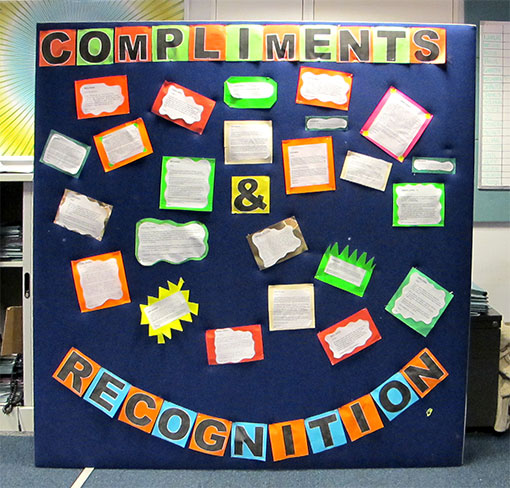Please answer the following question using a single word or phrase: 
What is the purpose of the 'Compliments & Recognition' board?

To encourage recognition within teams